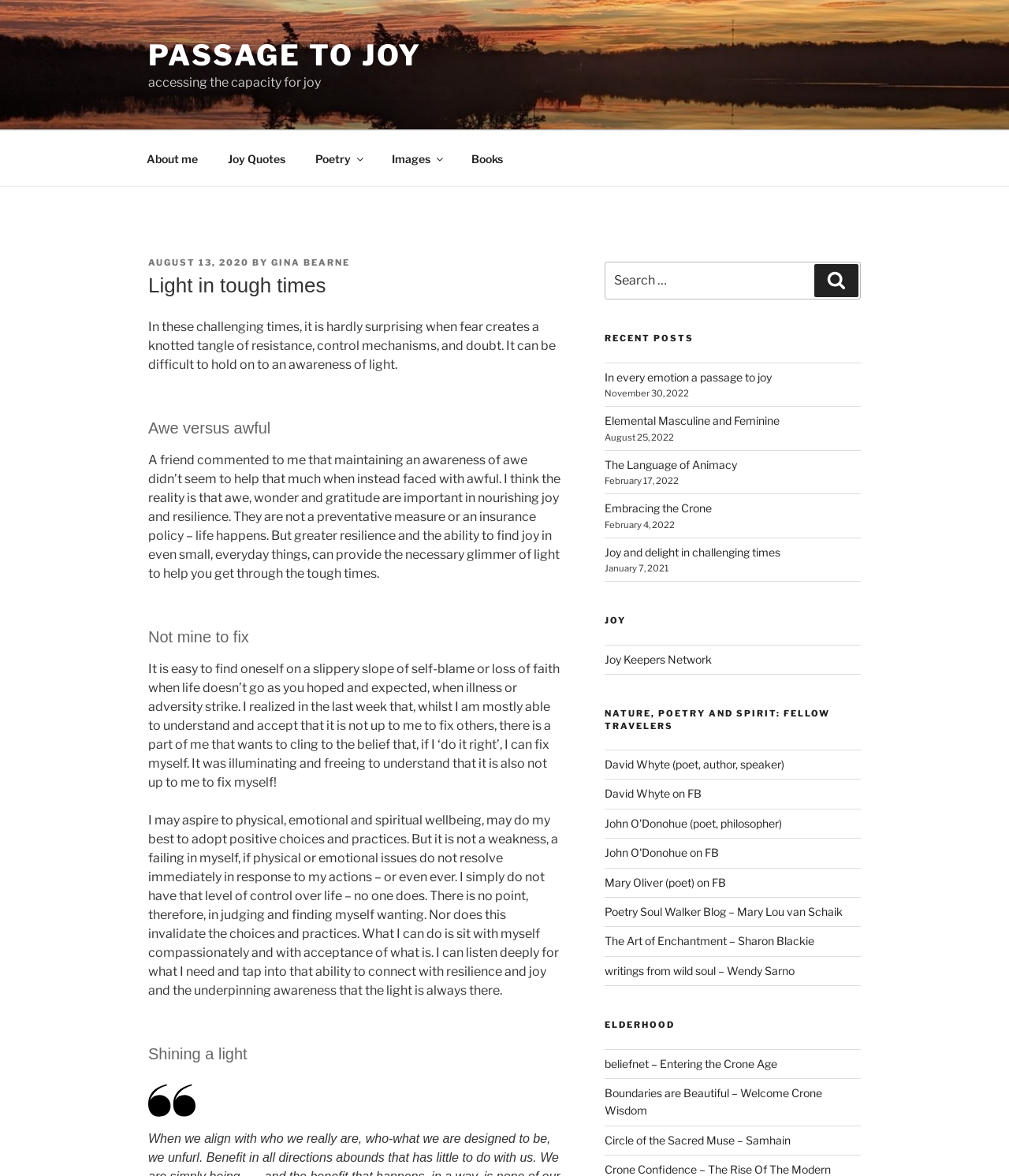Please find the bounding box coordinates of the clickable region needed to complete the following instruction: "Click on 'About me'". The bounding box coordinates must consist of four float numbers between 0 and 1, i.e., [left, top, right, bottom].

[0.131, 0.118, 0.209, 0.151]